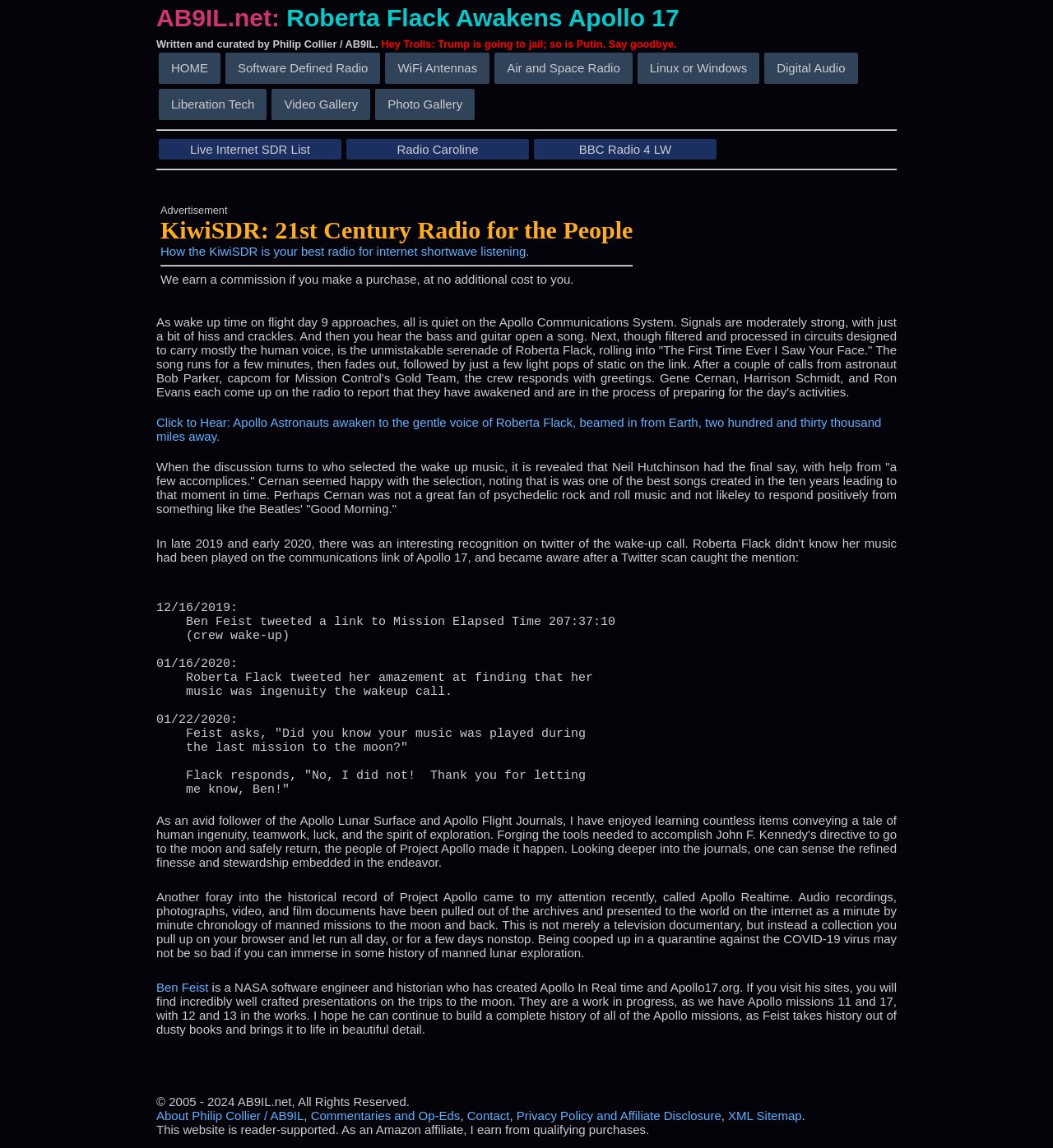Please specify the bounding box coordinates for the clickable region that will help you carry out the instruction: "Check the XML Sitemap".

[0.691, 0.966, 0.761, 0.978]